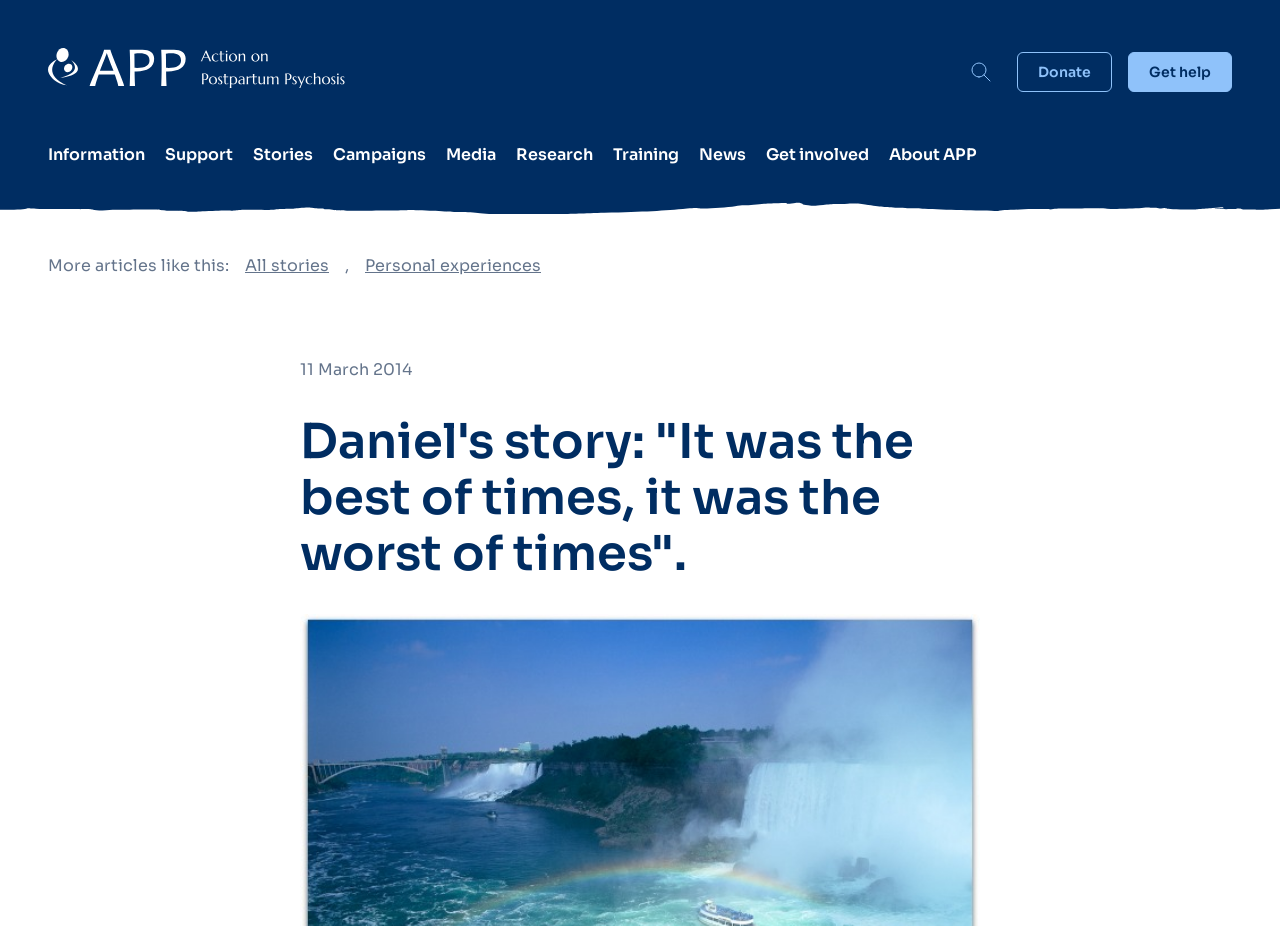Identify the bounding box coordinates for the element that needs to be clicked to fulfill this instruction: "View all stories". Provide the coordinates in the format of four float numbers between 0 and 1: [left, top, right, bottom].

[0.191, 0.275, 0.257, 0.3]